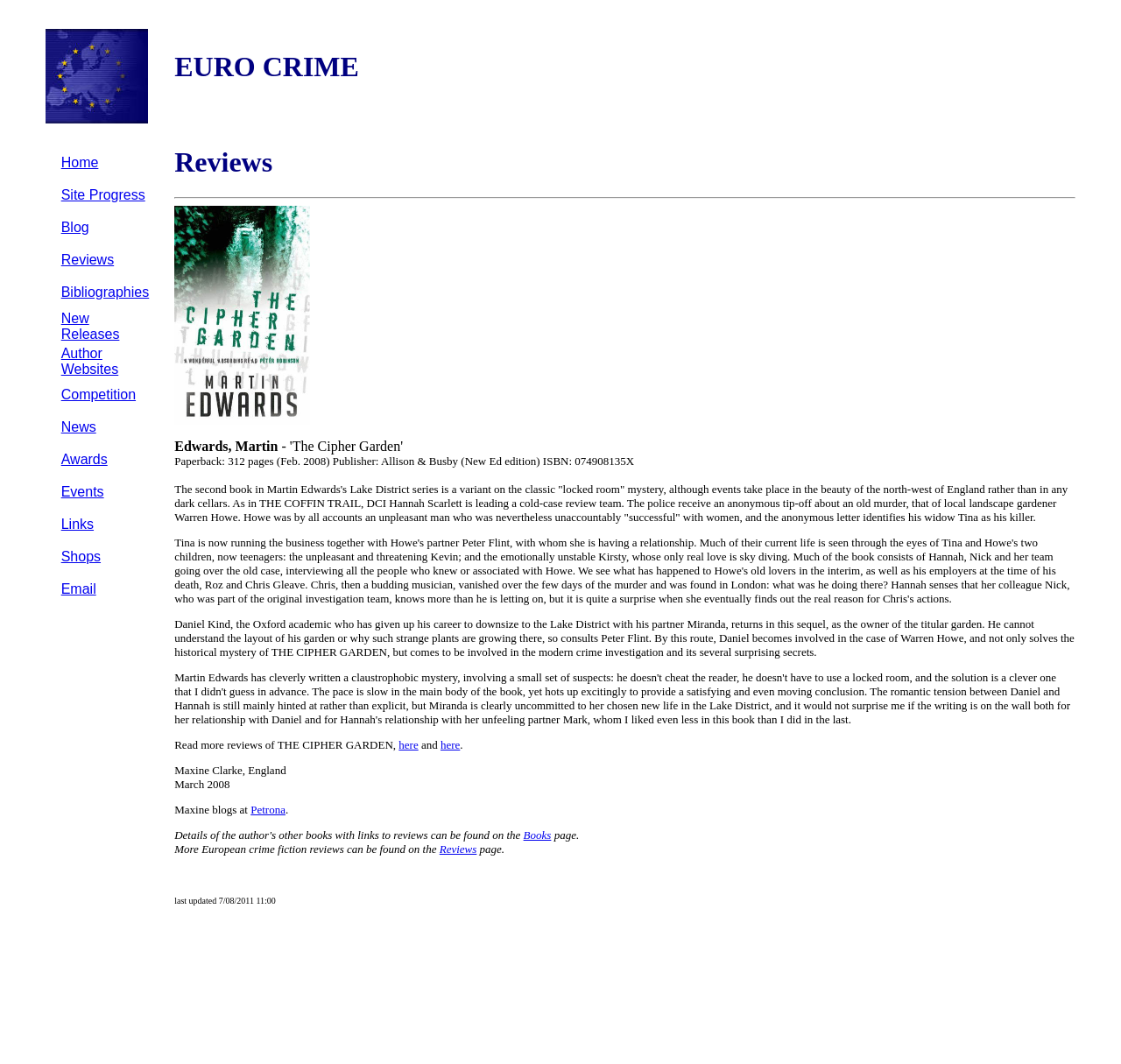Identify the bounding box coordinates of the clickable region necessary to fulfill the following instruction: "Visit the author's website". The bounding box coordinates should be four float numbers between 0 and 1, i.e., [left, top, right, bottom].

[0.054, 0.292, 0.107, 0.321]